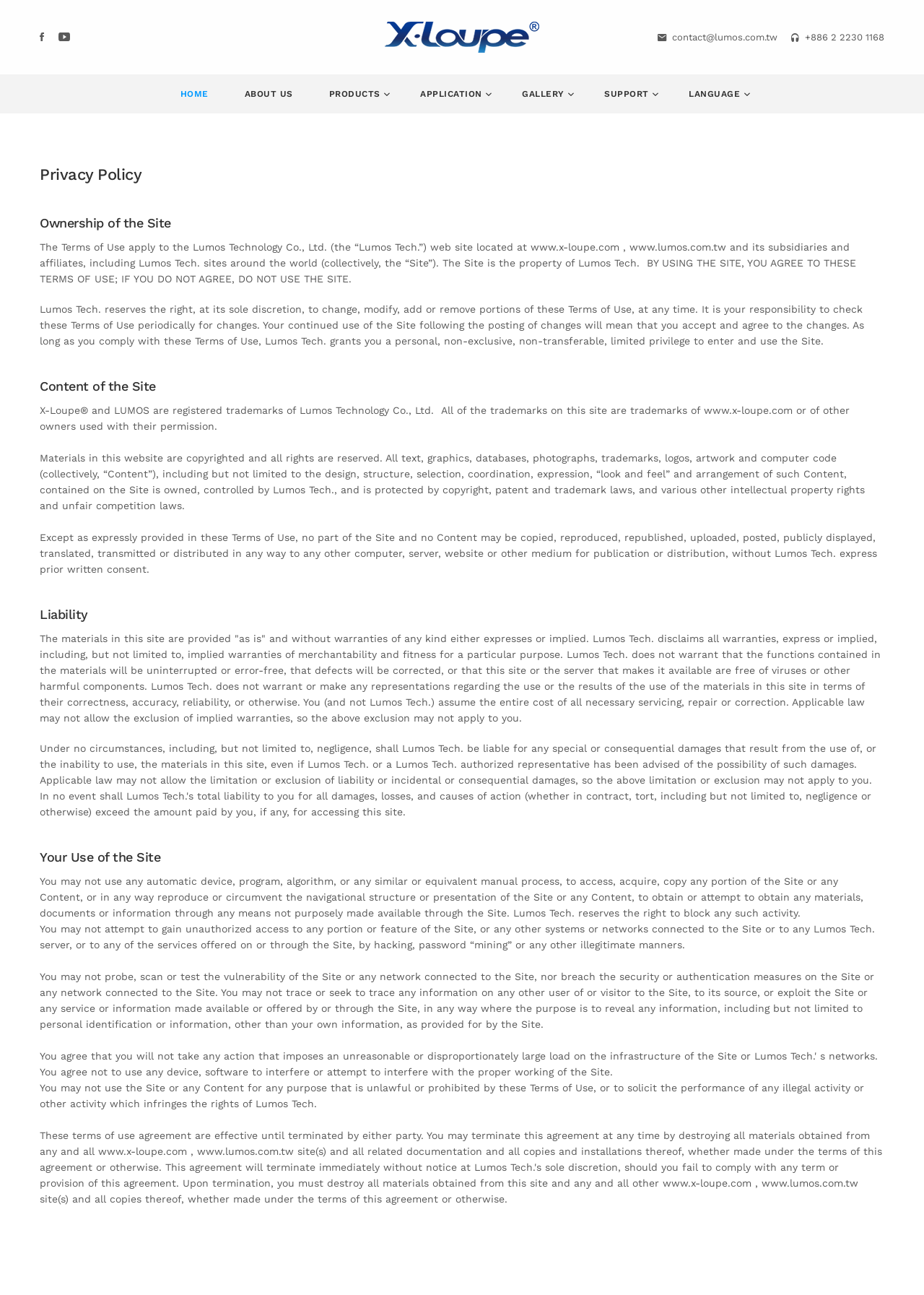What is the purpose of the website?
Look at the image and respond with a one-word or short phrase answer.

To provide information